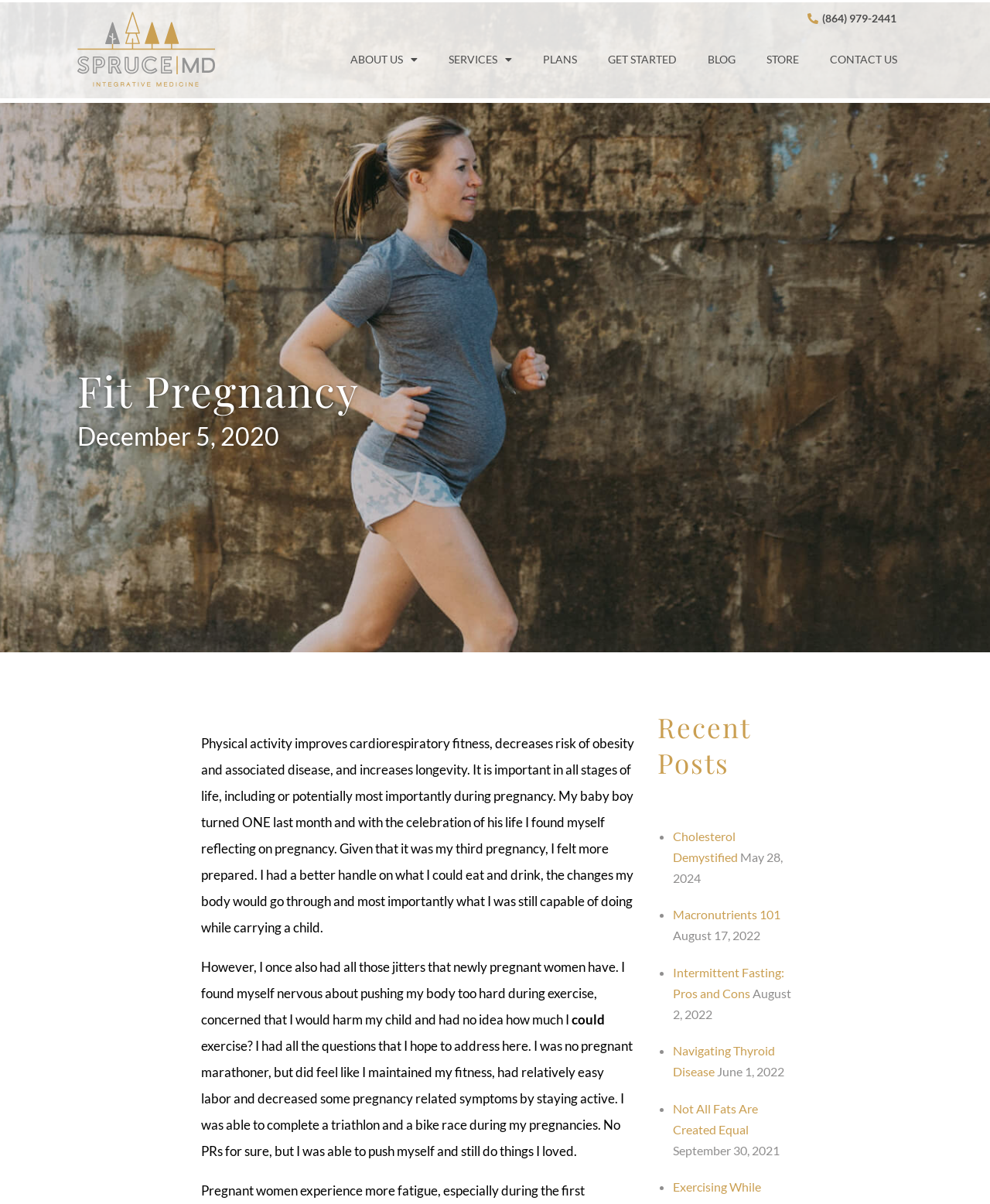Specify the bounding box coordinates of the area to click in order to execute this command: 'Click the 'ABOUT US' link'. The coordinates should consist of four float numbers ranging from 0 to 1, and should be formatted as [left, top, right, bottom].

[0.338, 0.037, 0.438, 0.062]